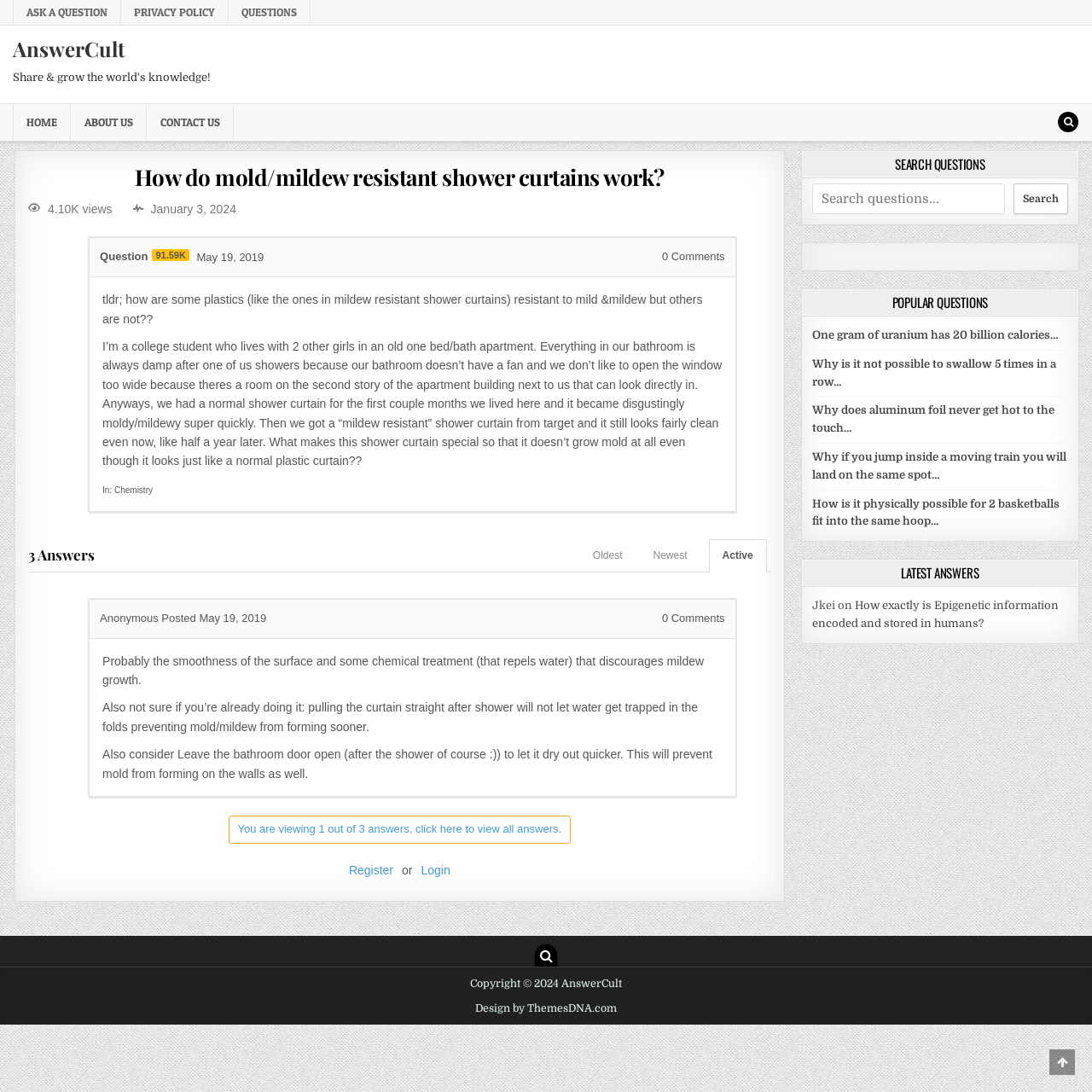Please predict the bounding box coordinates of the element's region where a click is necessary to complete the following instruction: "View all answers". The coordinates should be represented by four float numbers between 0 and 1, i.e., [left, top, right, bottom].

[0.209, 0.747, 0.523, 0.772]